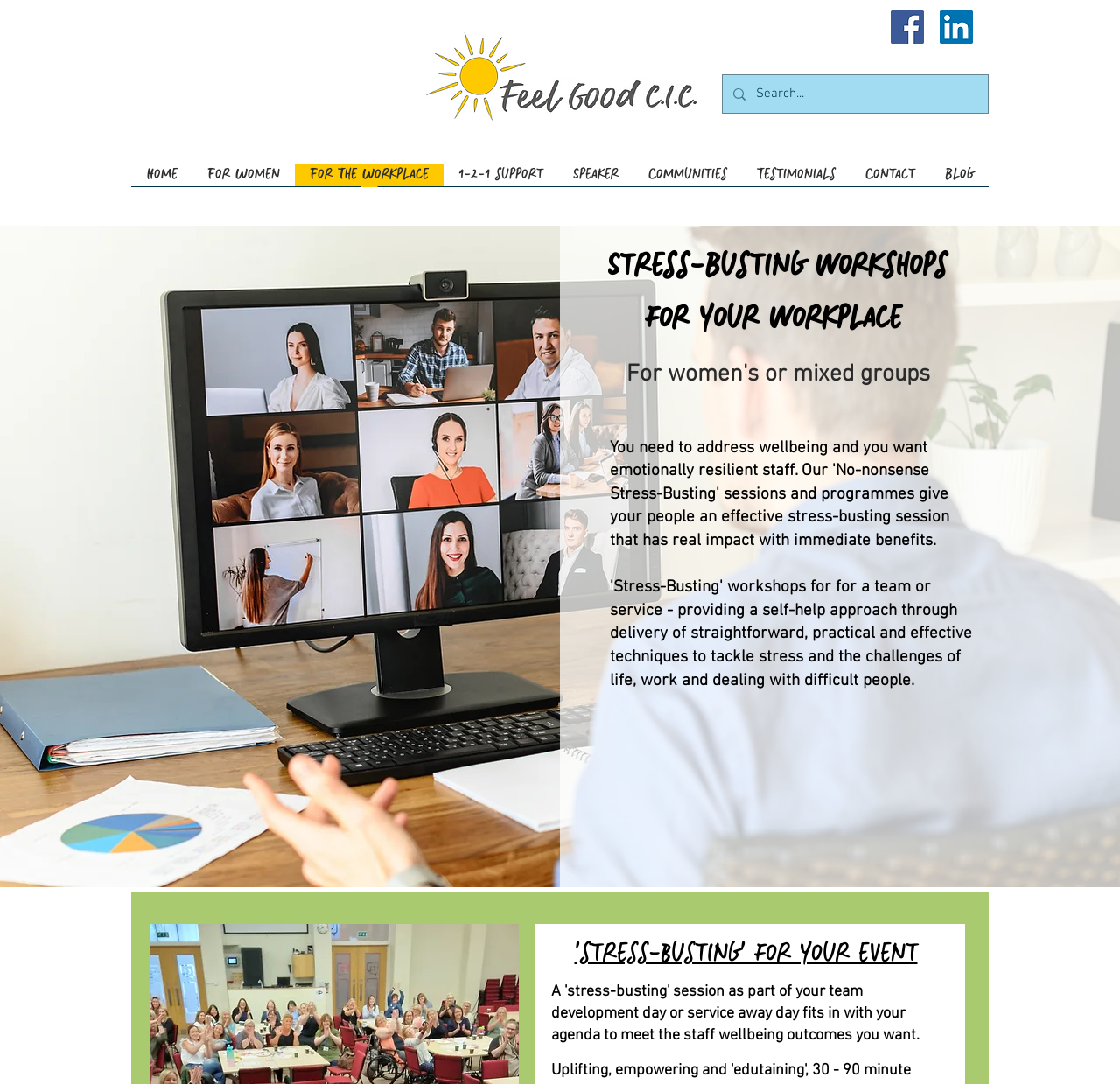Locate the bounding box coordinates of the clickable region to complete the following instruction: "Contact us."

[0.759, 0.151, 0.83, 0.182]